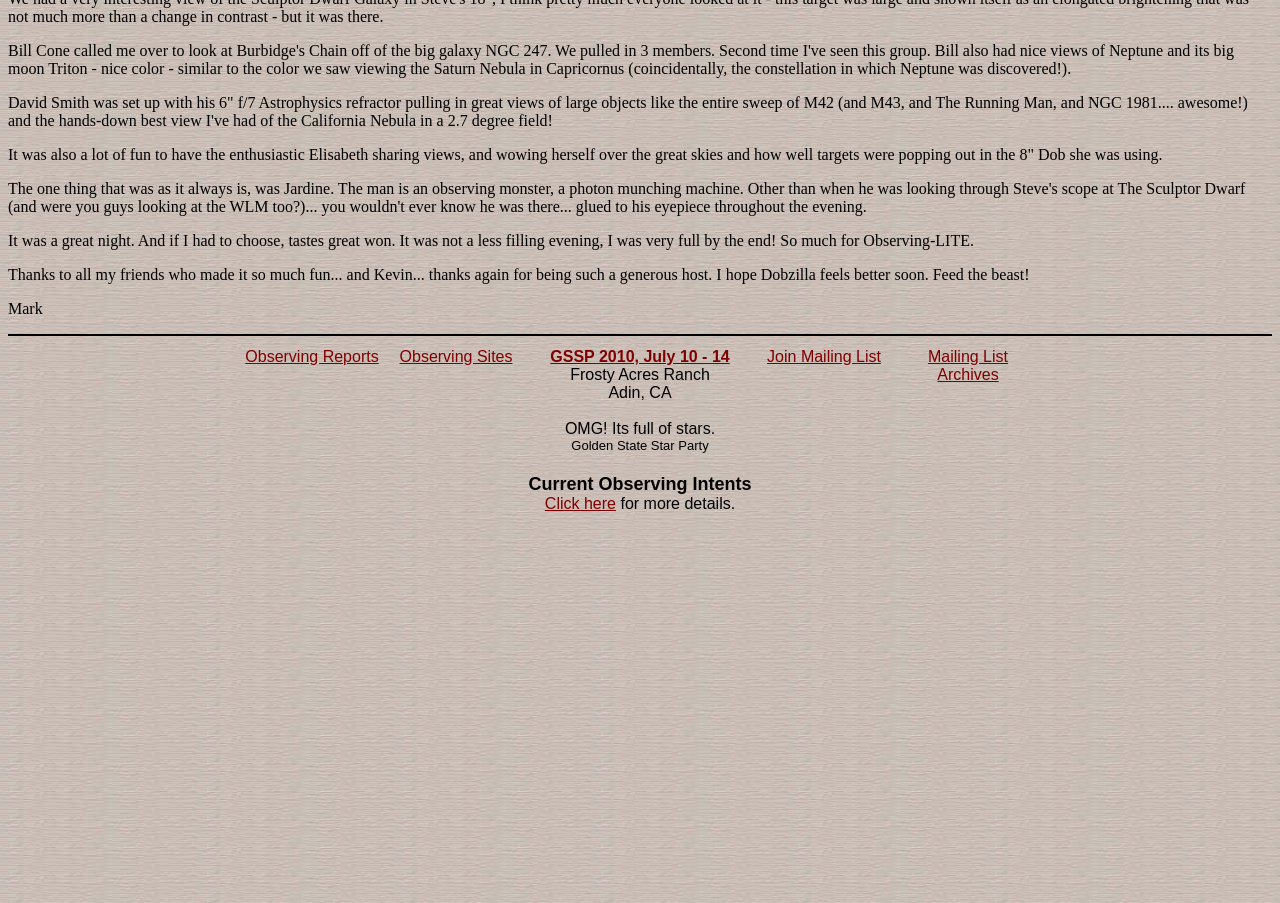Look at the image and give a detailed response to the following question: What is the location of the Golden State Star Party?

The location of the Golden State Star Party is mentioned in the table layout, specifically in the cell that contains the text 'GSSP 2010, July 10 - 14 Frosty Acres Ranch Adin, CA OMG! Its full of stars. Golden State Star Party'. The location is 'Adin, CA', which is a city in California.